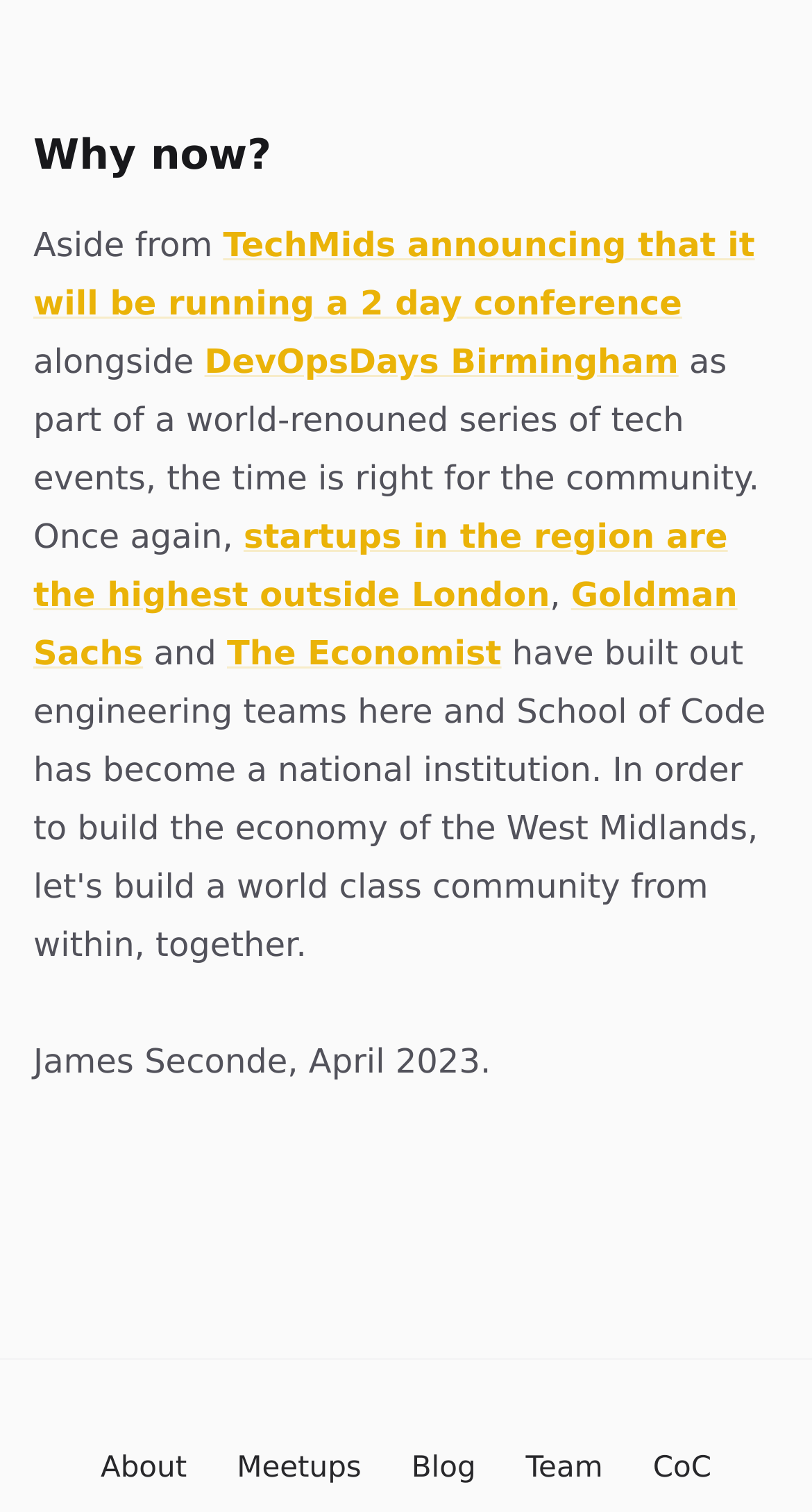Provide a brief response in the form of a single word or phrase:
What is the region with the highest number of startups outside London?

The region